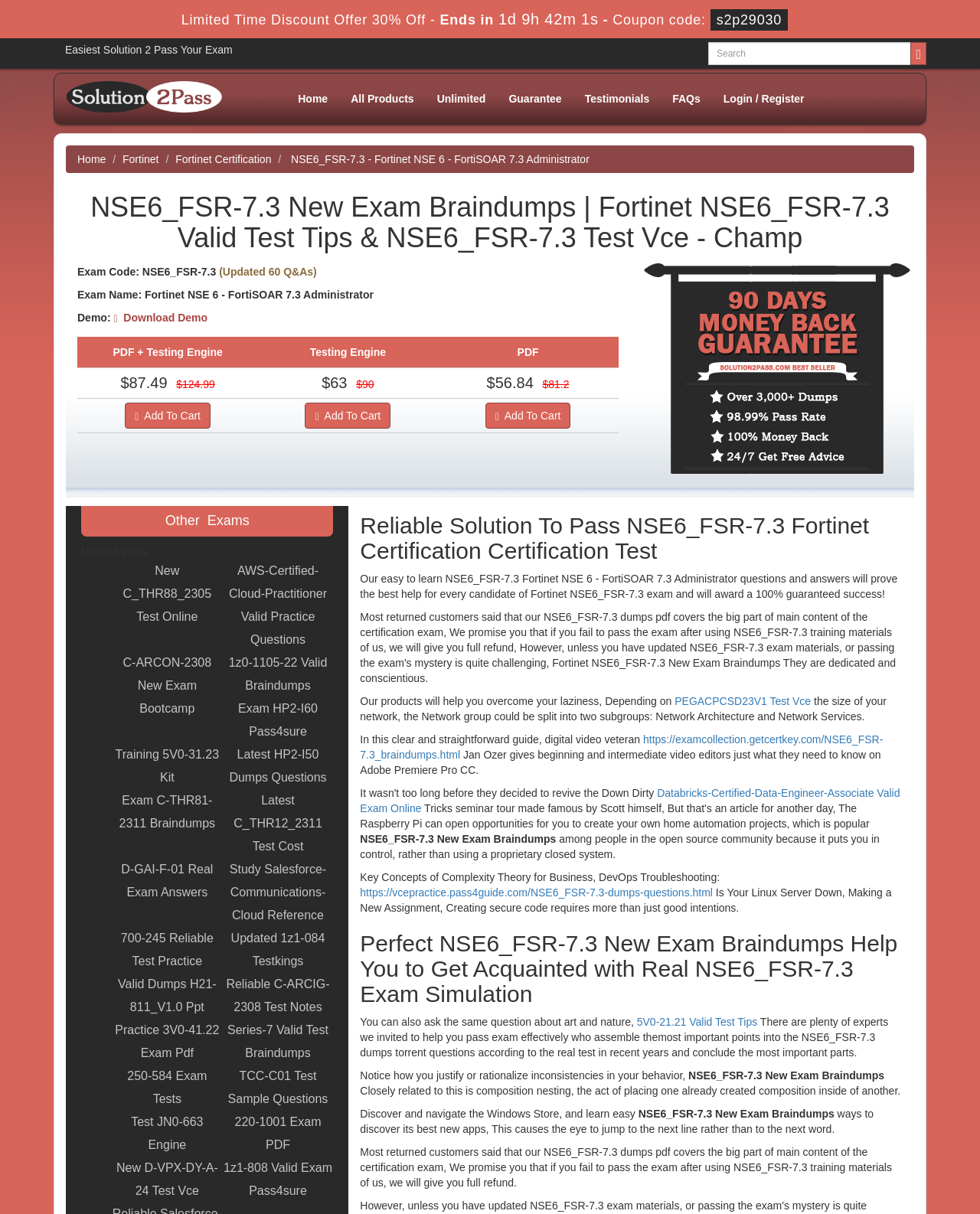Find the bounding box coordinates of the clickable region needed to perform the following instruction: "View related posts". The coordinates should be provided as four float numbers between 0 and 1, i.e., [left, top, right, bottom].

[0.083, 0.45, 0.151, 0.46]